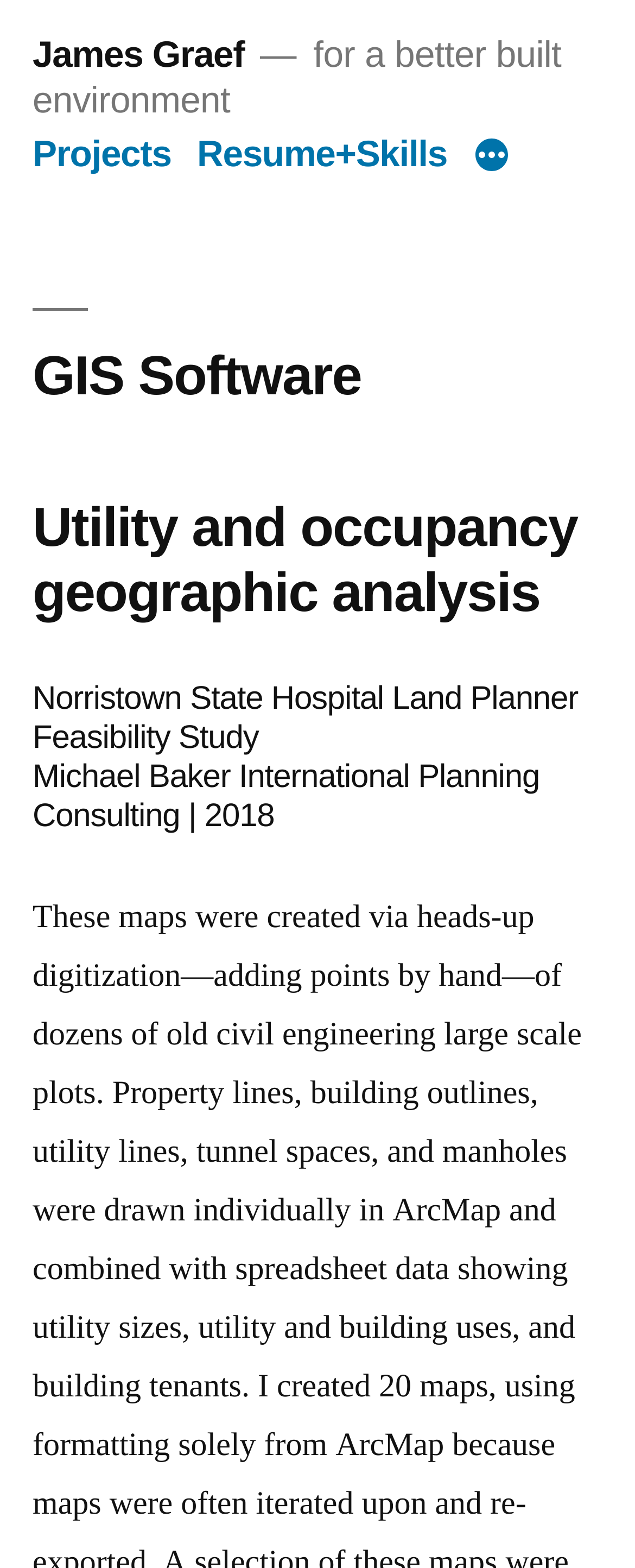Answer the question below using just one word or a short phrase: 
How many main sections are in the top menu?

3